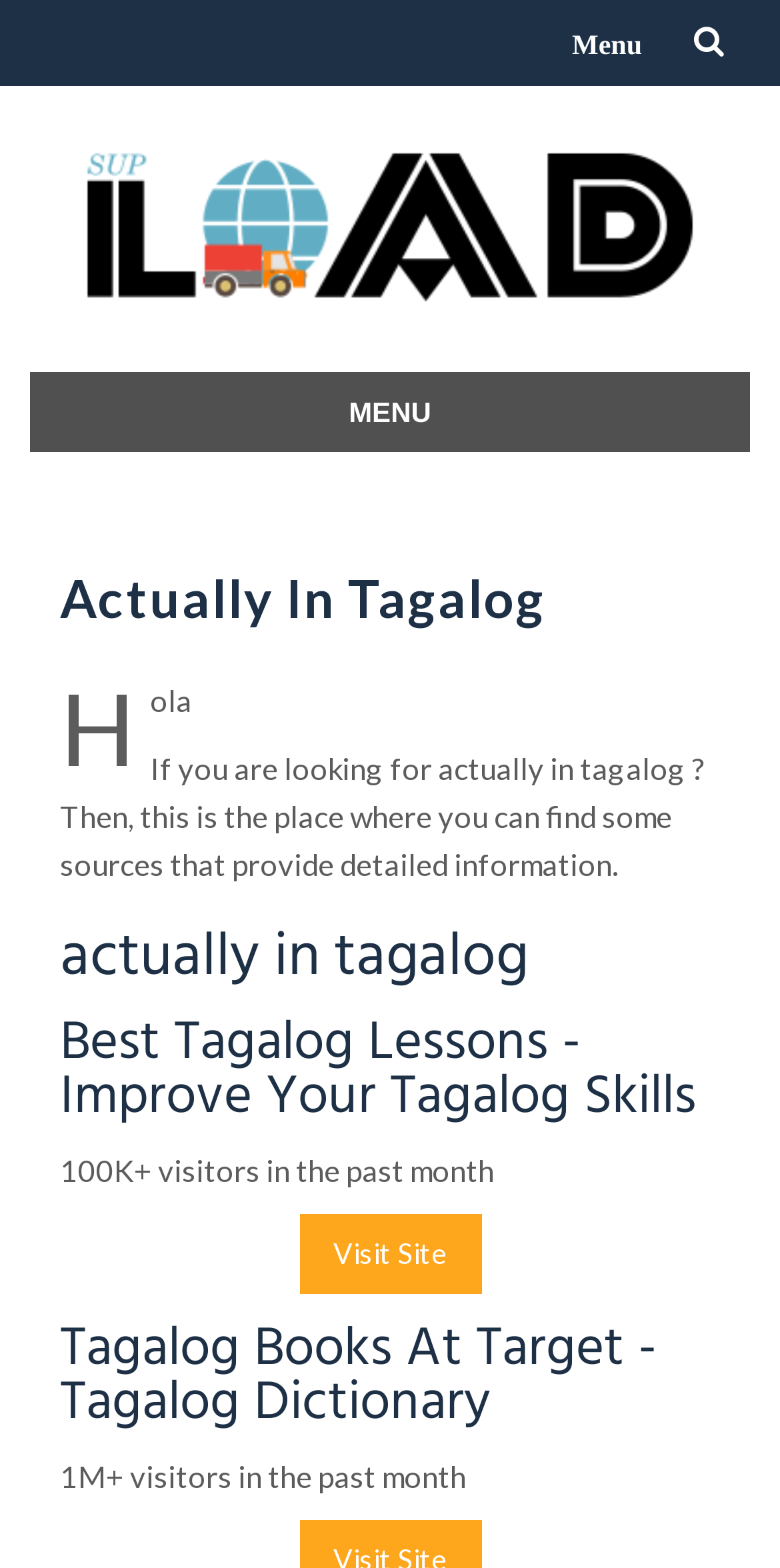Give a complete and precise description of the webpage's appearance.

The webpage appears to be a resource page for learning Tagalog, with a focus on providing detailed information and sources for those interested in the language. 

At the top of the page, there are two buttons, one with a hamburger icon and another labeled "Menu", which are likely used to navigate the website. Below these buttons, there is a layout table that spans the entire width of the page. 

Within this table, there is a link to "Sup Load" accompanied by an image, which may be a logo or branding element. 

Further down the page, there is a button labeled "MENU" and a link to "Skip to content", which suggests that the page has a significant amount of content that can be skipped to for accessibility purposes. 

The main content of the page begins with a heading that reads "Actually In Tagalog", followed by a brief introduction that says "Hola If you are looking for actually in tagalog? Then, this is the place where you can find some sources that provide detailed information." 

Below this introduction, there are several headings and sections that provide information on learning Tagalog, including "actually in tagalog", "Best Tagalog Lessons - Improve Your Tagalog Skills", and "Tagalog Books At Target - Tagalog Dictionary". 

Each of these sections appears to have a brief description or summary, and some of them have buttons to "Visit Site" or display visitor statistics, such as "100K+ visitors in the past month" or "1M+ visitors in the past month".